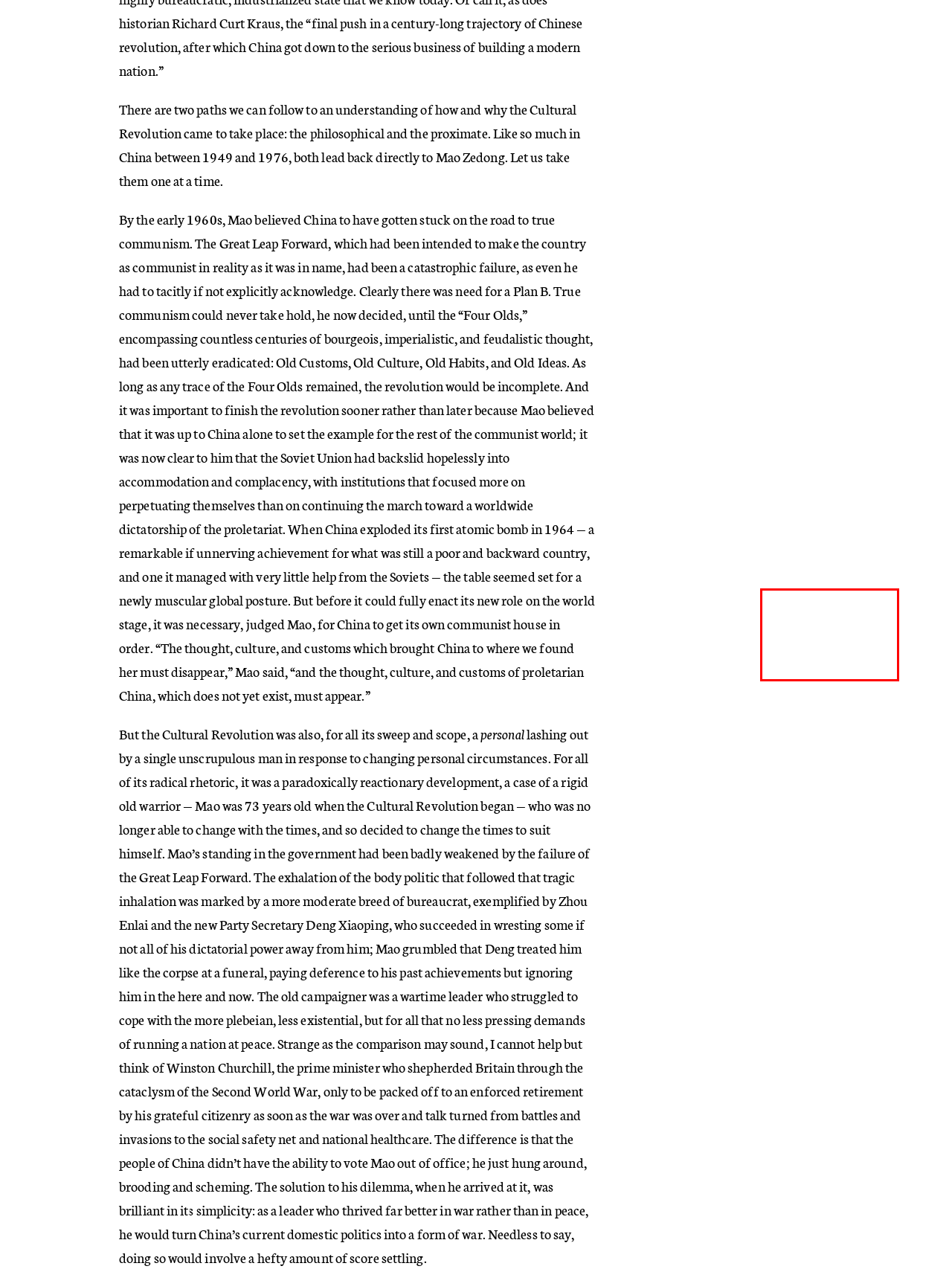You are provided with a screenshot of a webpage highlighting a UI element with a red bounding box. Choose the most suitable webpage description that matches the new page after clicking the element in the bounding box. Here are the candidates:
A. Chapter 8: Literary Alexandria – The Analog Antiquarian
B. Chapter 21: Dubious Allies – The Analog Antiquarian
C. Chapter 19: Conflict and Conquest – The Analog Antiquarian
D. Epilogue: Waiting to Exhale – The Analog Antiquarian
E. Chapter 4: A Toppled Giant – The Analog Antiquarian
F. Chapter 9: A Declining Power and a Rising One – The Analog Antiquarian
G. Chapter 3: A Museum and a Library – The Analog Antiquarian
H. Epilogue: The Alexandria You are Losing – The Analog Antiquarian

E